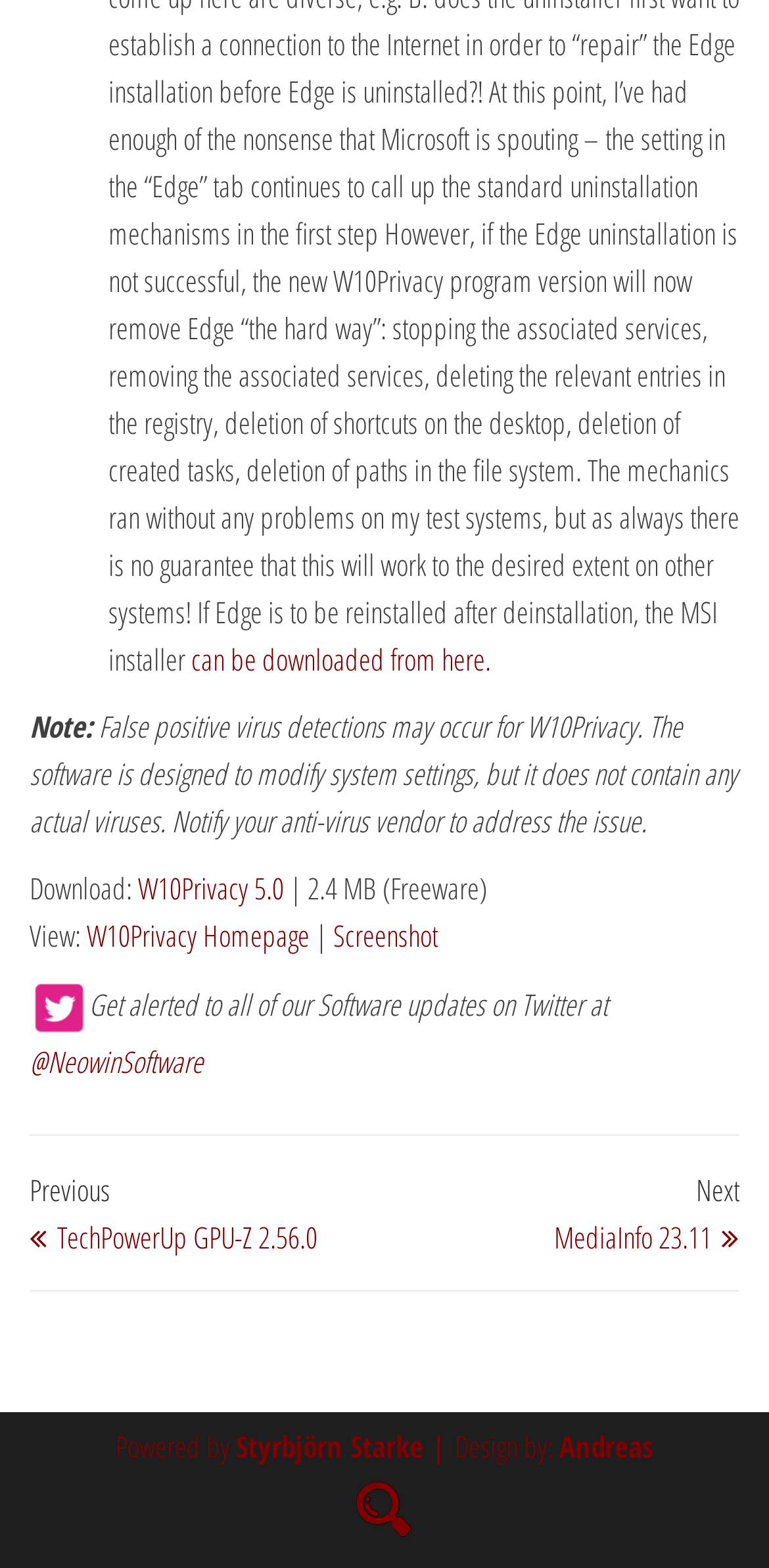Pinpoint the bounding box coordinates of the clickable area needed to execute the instruction: "Go to Previous Post". The coordinates should be specified as four float numbers between 0 and 1, i.e., [left, top, right, bottom].

[0.038, 0.743, 0.5, 0.801]